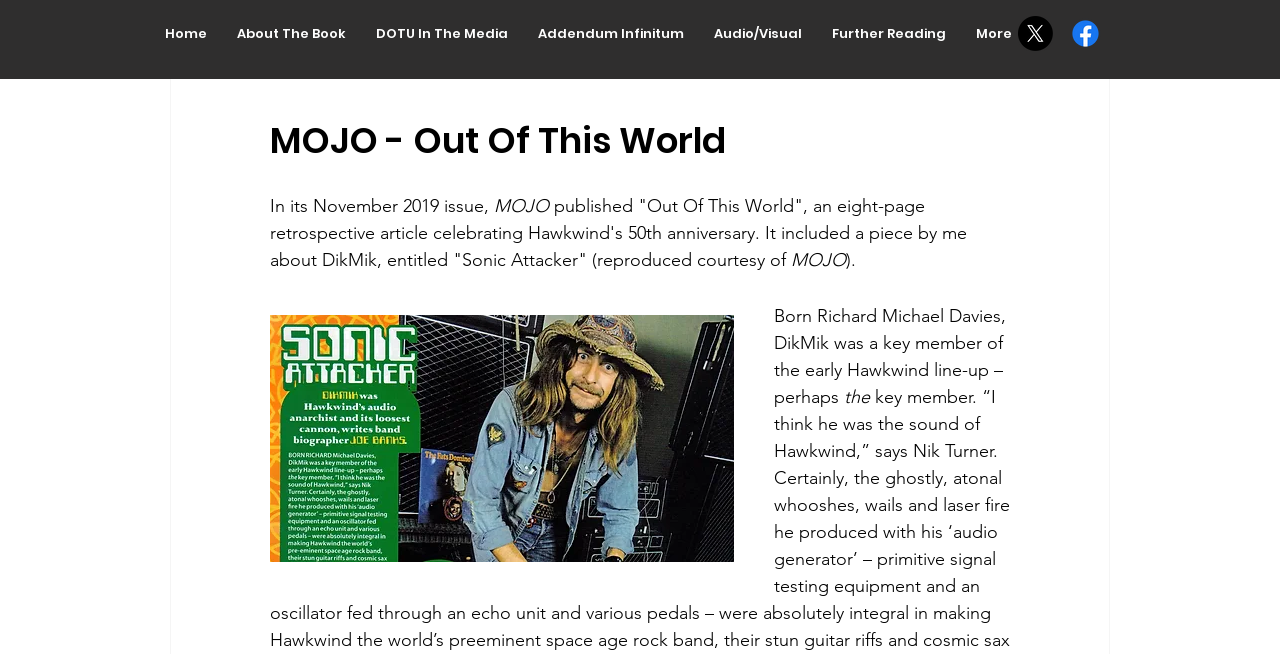Analyze the image and give a detailed response to the question:
What is the name of the key member of the early Hawkwind line-up?

The name can be found in the StaticText element with the text 'Born Richard Michael Davies, DikMik was a key member of the early Hawkwind line-up – perhaps'.